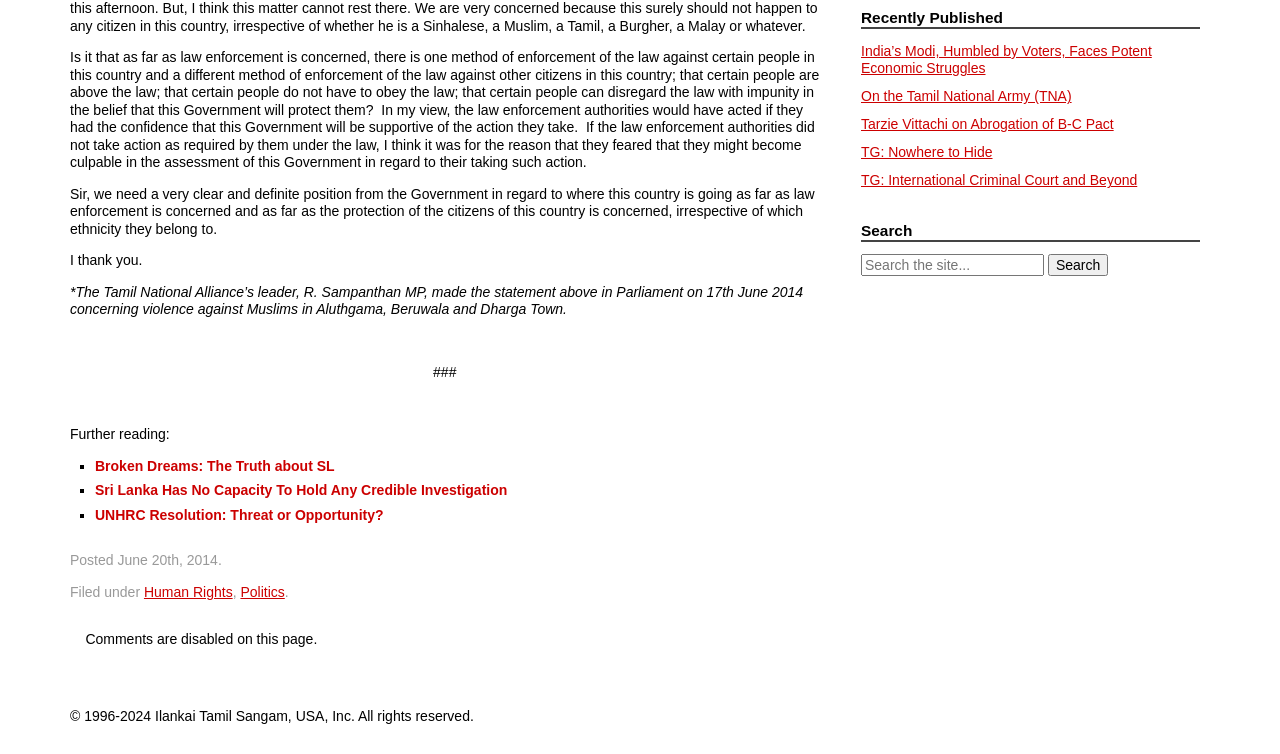From the screenshot, find the bounding box of the UI element matching this description: "alt="Private Internet Access"". Supply the bounding box coordinates in the form [left, top, right, bottom], each a float between 0 and 1.

None